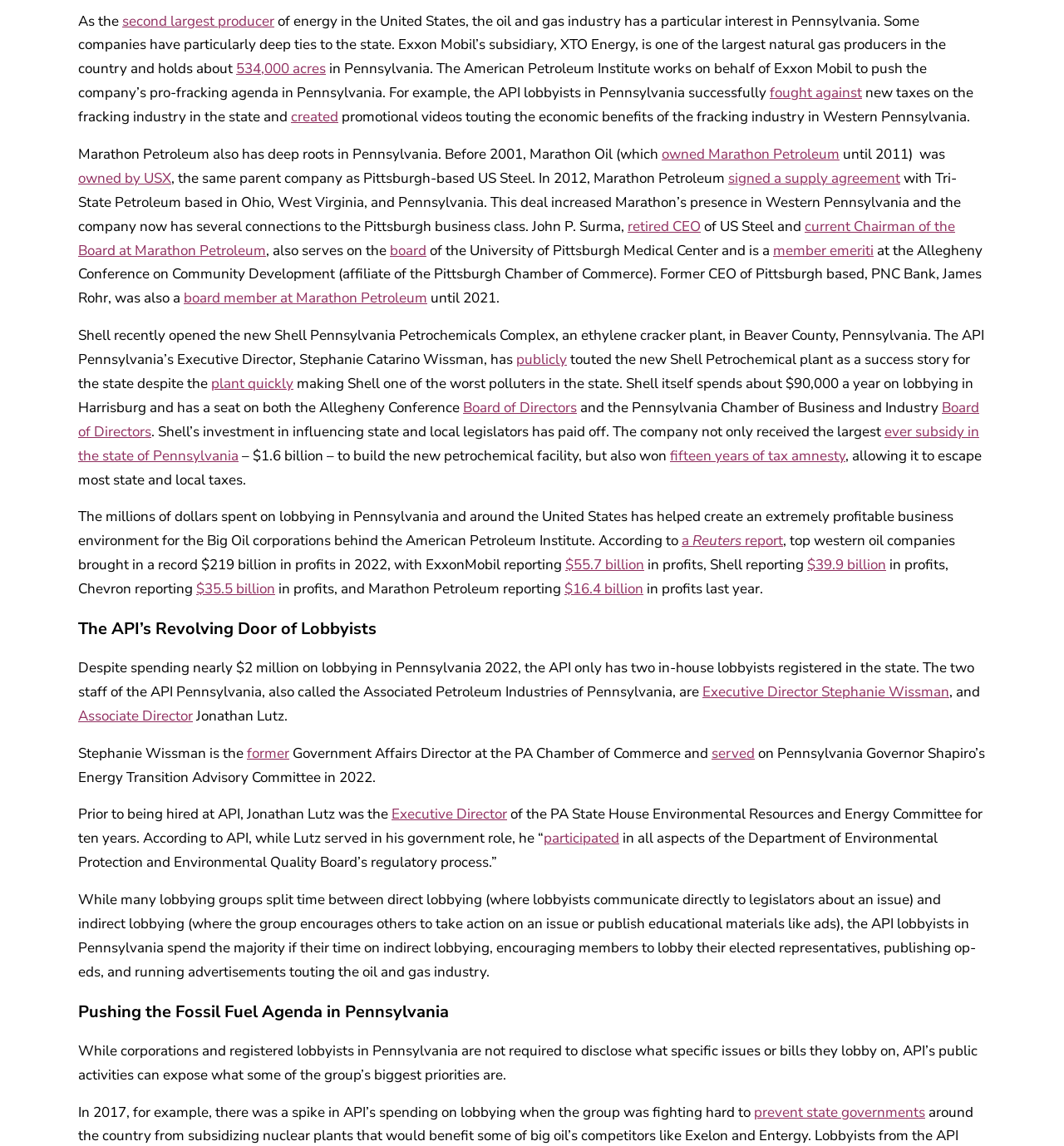Bounding box coordinates are given in the format (top-left x, top-left y, bottom-right x, bottom-right y). All values should be floating point numbers between 0 and 1. Provide the bounding box coordinate for the UI element described as: former

[0.232, 0.649, 0.272, 0.665]